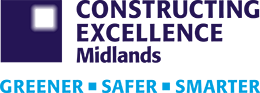What is the font color of 'CONSTRUCTING EXCELLENCE'?
Refer to the image and provide a detailed answer to the question.

The text 'CONSTRUCTING EXCELLENCE' is prominently displayed at the top of the logo in a bold white font, which provides a clear contrast to the deep purple background.